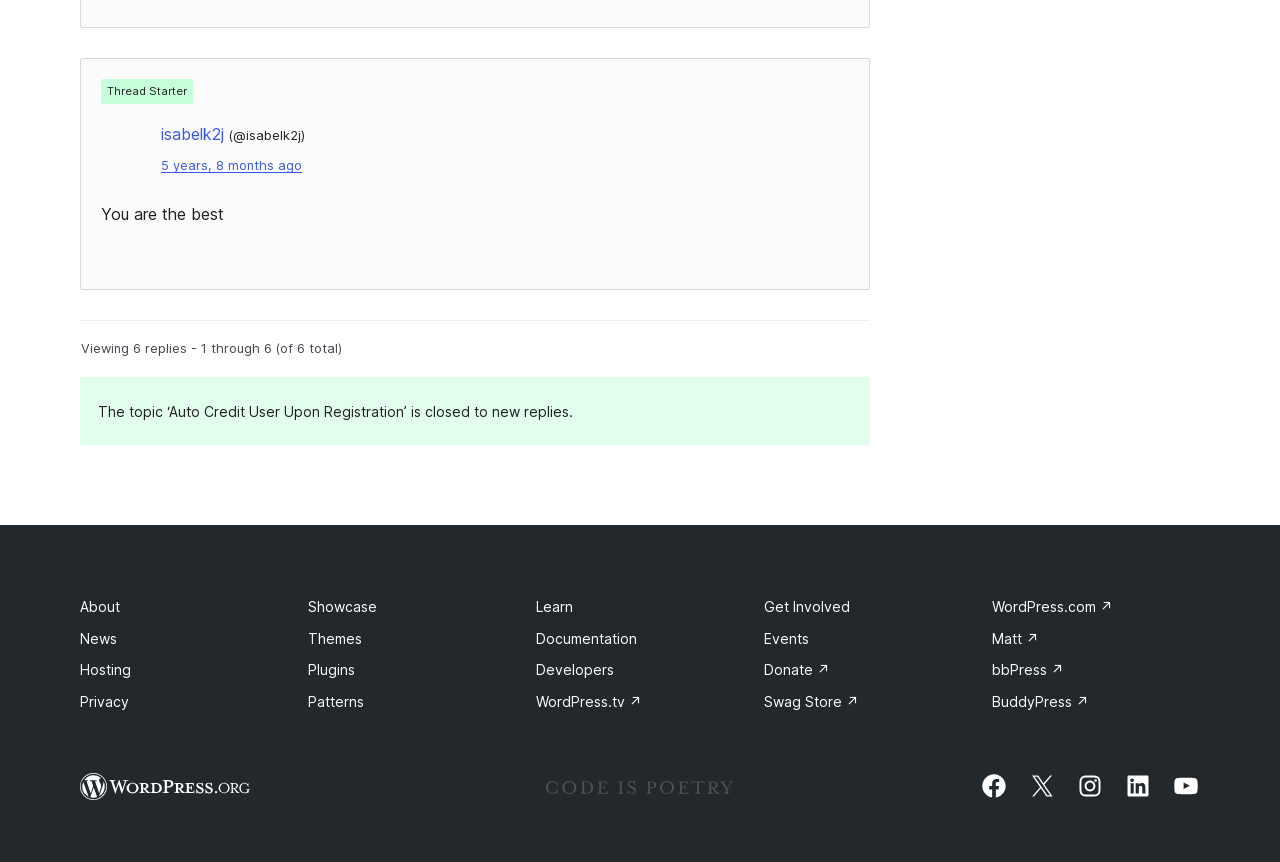What is the status of the topic?
Based on the image, respond with a single word or phrase.

closed